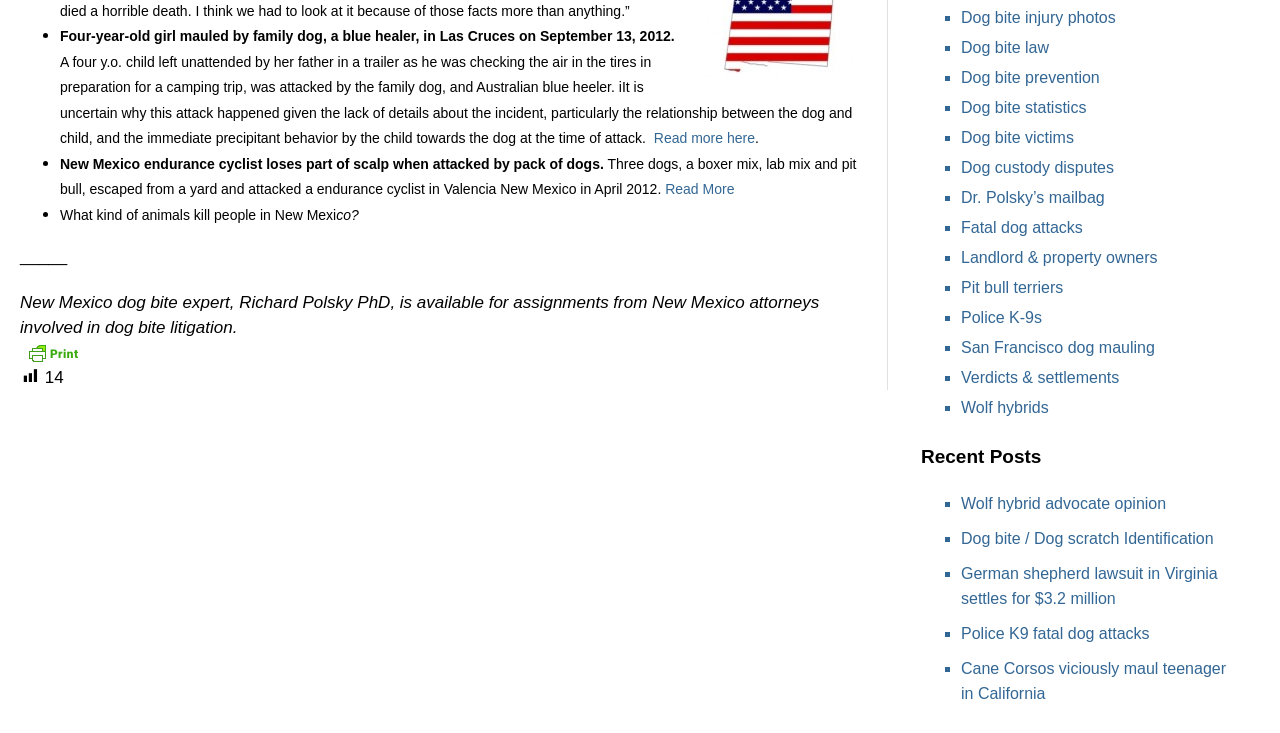Given the description "Dog custody disputes", determine the bounding box of the corresponding UI element.

[0.751, 0.217, 0.87, 0.24]